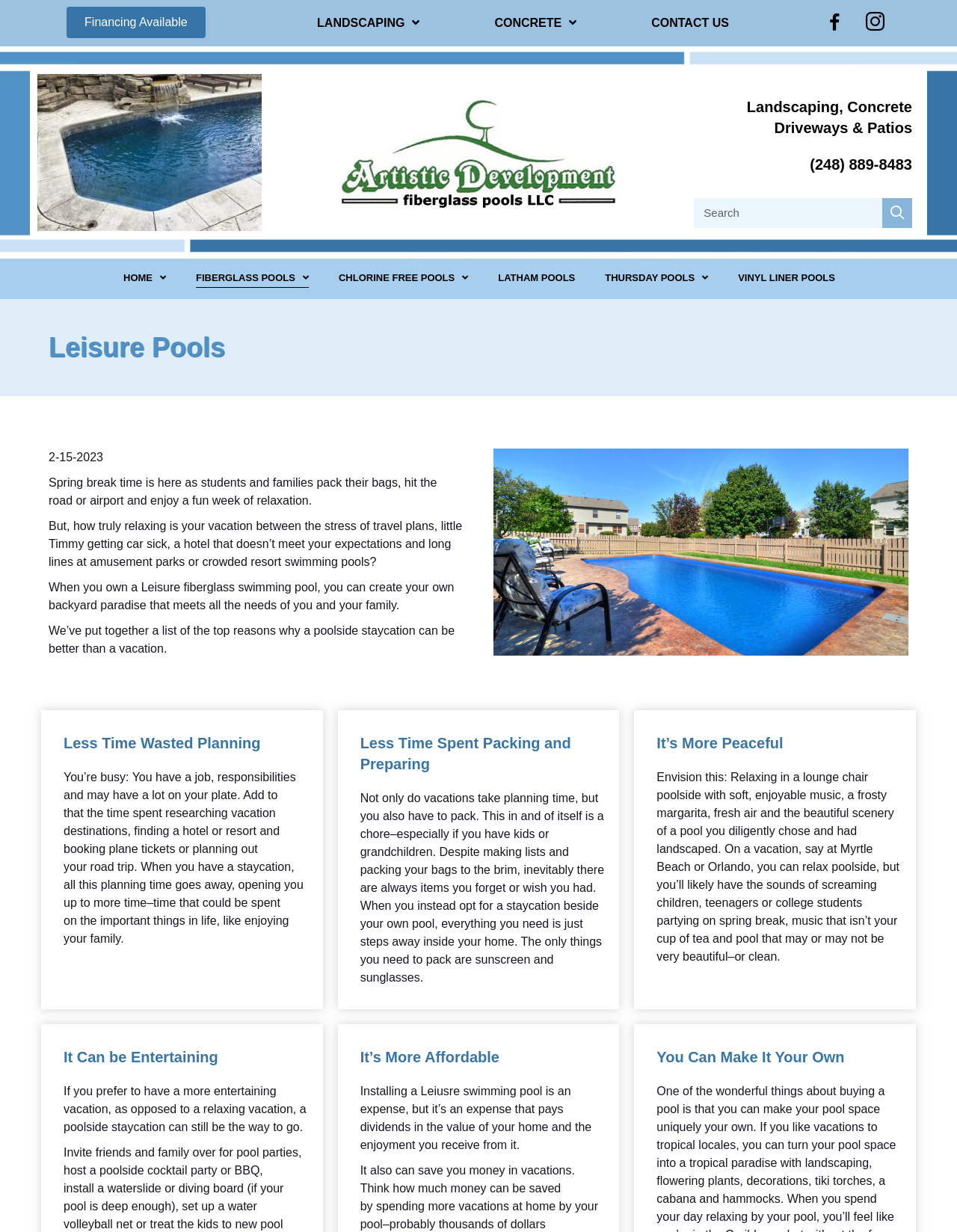What type of pools does ARTISTIC DEVELOPMENT offer?
Answer the question with as much detail as possible.

Based on the webpage's content, ARTISTIC DEVELOPMENT offers various types of pools, including fiberglass pools, chlorine-free pools, Latham pools, Thursday pools, and vinyl liner pools, which are listed as separate links on the webpage.